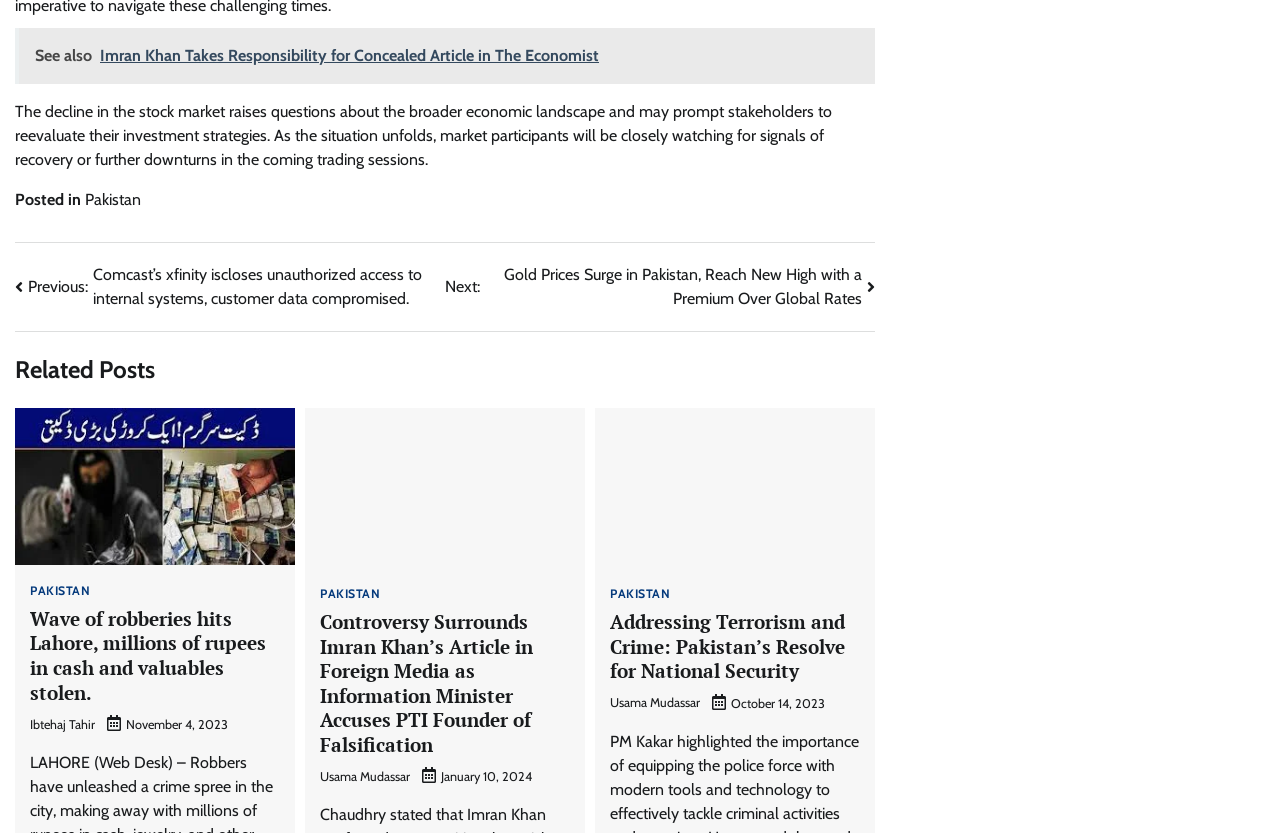How many related posts are shown?
Examine the image closely and answer the question with as much detail as possible.

The 'Related Posts' section contains four links to other articles, each with a heading and date, indicating that there are four related posts shown.